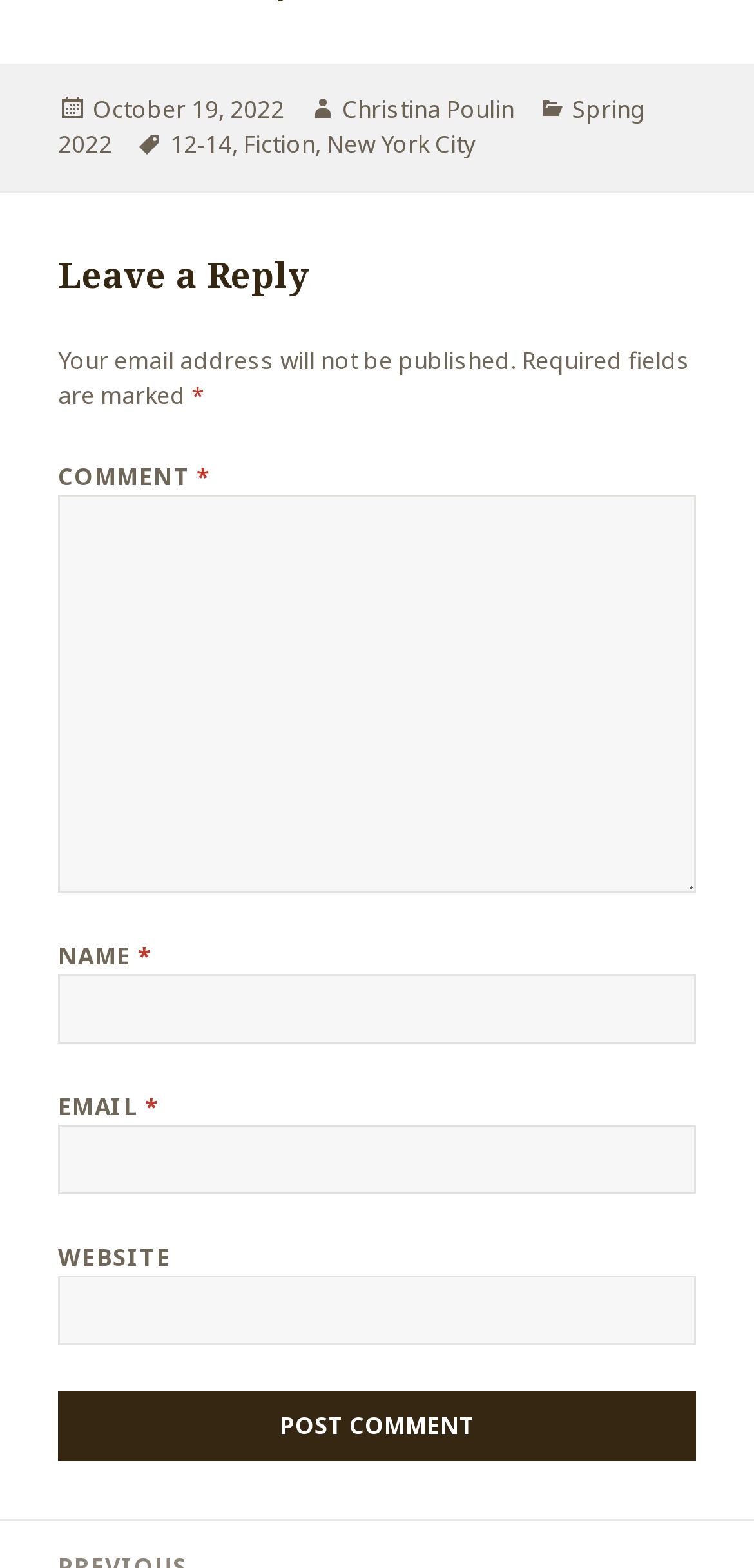Provide a thorough and detailed response to the question by examining the image: 
Who is the author of the post?

The author of the post is mentioned in the footer section of the webpage, where it is written 'Author Christina Poulin'.